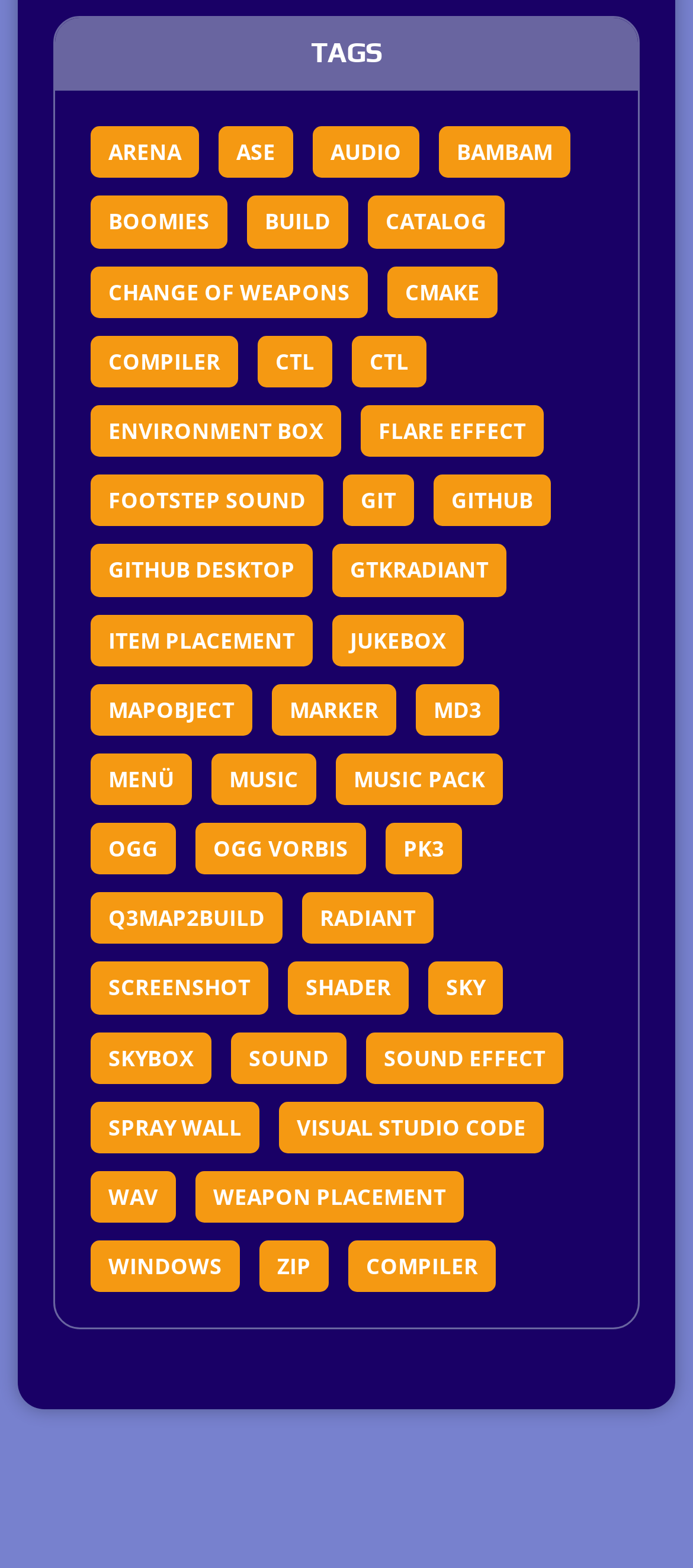Indicate the bounding box coordinates of the element that needs to be clicked to satisfy the following instruction: "View the 'BUILD' item". The coordinates should be four float numbers between 0 and 1, i.e., [left, top, right, bottom].

[0.356, 0.125, 0.503, 0.158]